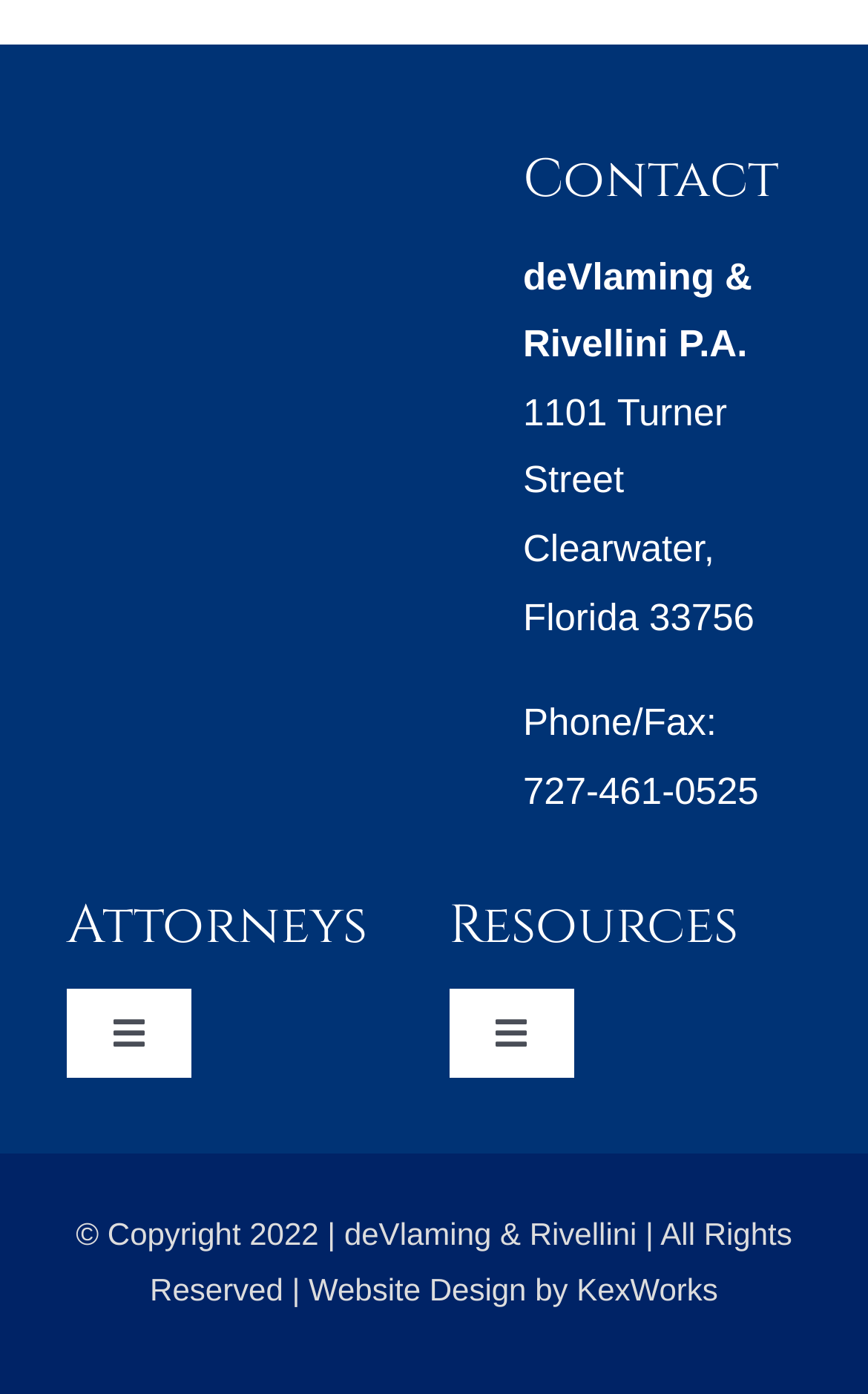Please identify the bounding box coordinates of the clickable area that will fulfill the following instruction: "Click the 'Contact' heading". The coordinates should be in the format of four float numbers between 0 and 1, i.e., [left, top, right, bottom].

[0.603, 0.1, 0.923, 0.158]